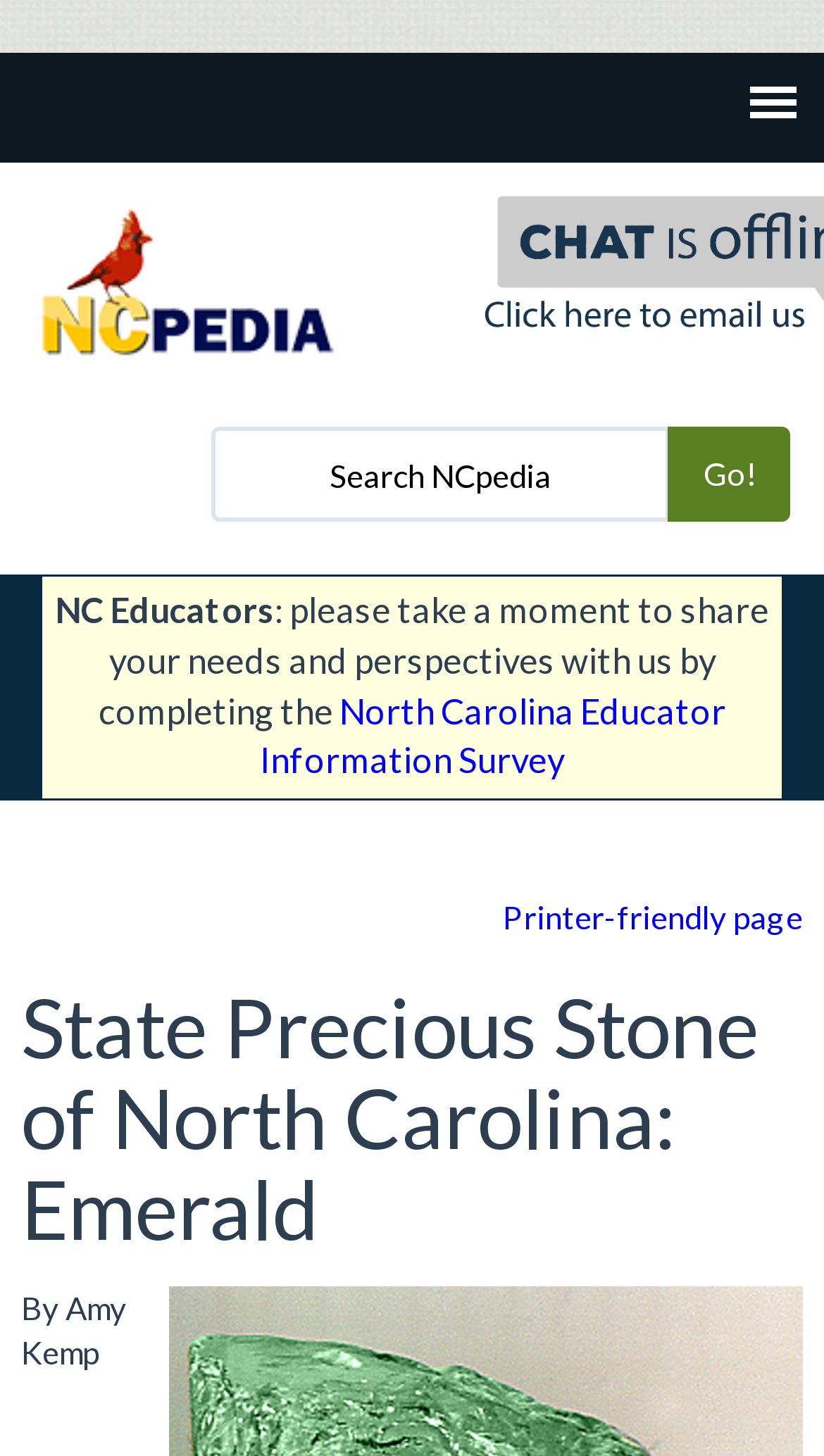Use a single word or phrase to answer the question: 
What is the name of the survey?

North Carolina Educator Information Survey